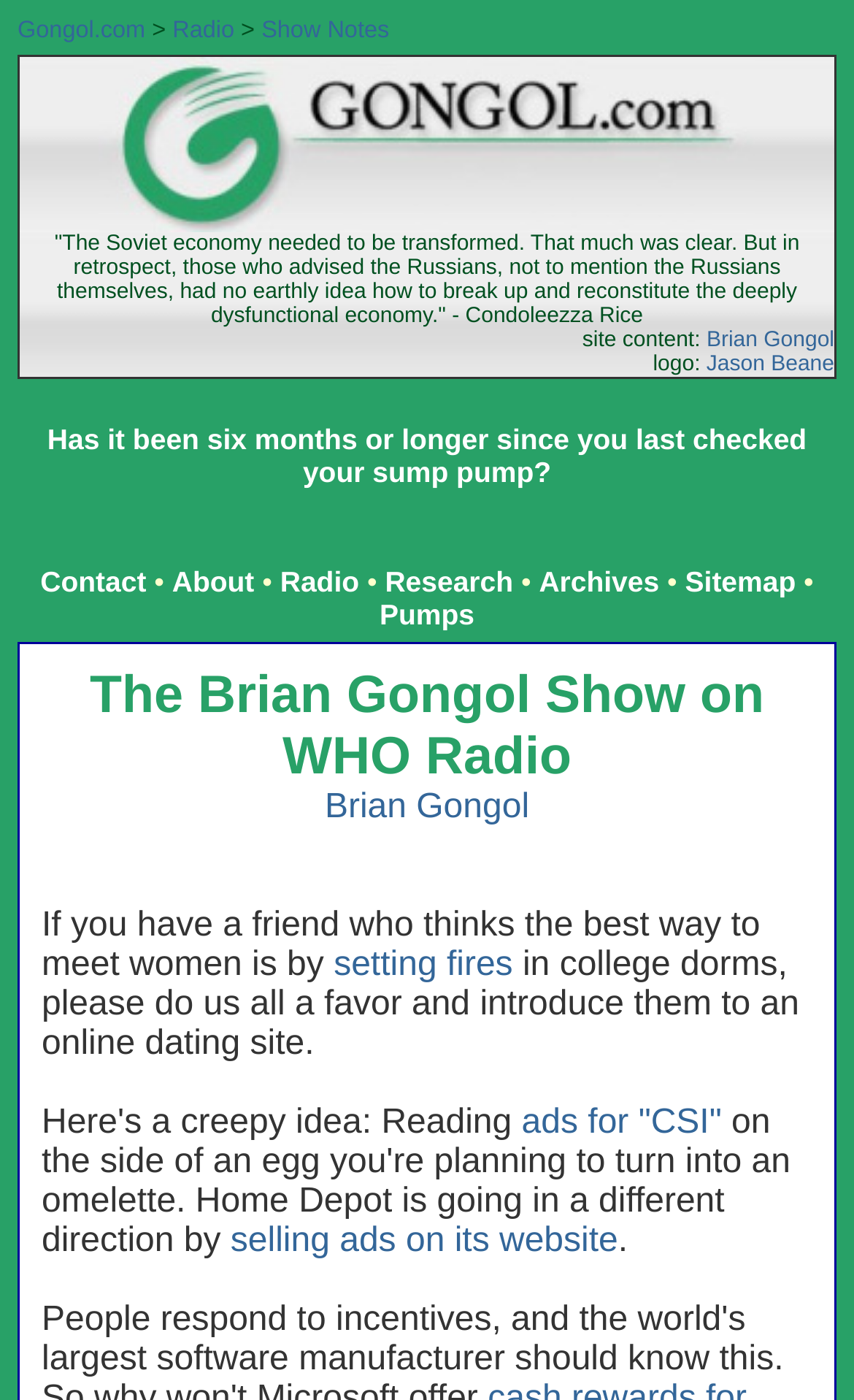Identify the bounding box coordinates for the region to click in order to carry out this instruction: "Learn about sump pumps". Provide the coordinates using four float numbers between 0 and 1, formatted as [left, top, right, bottom].

[0.055, 0.302, 0.945, 0.349]